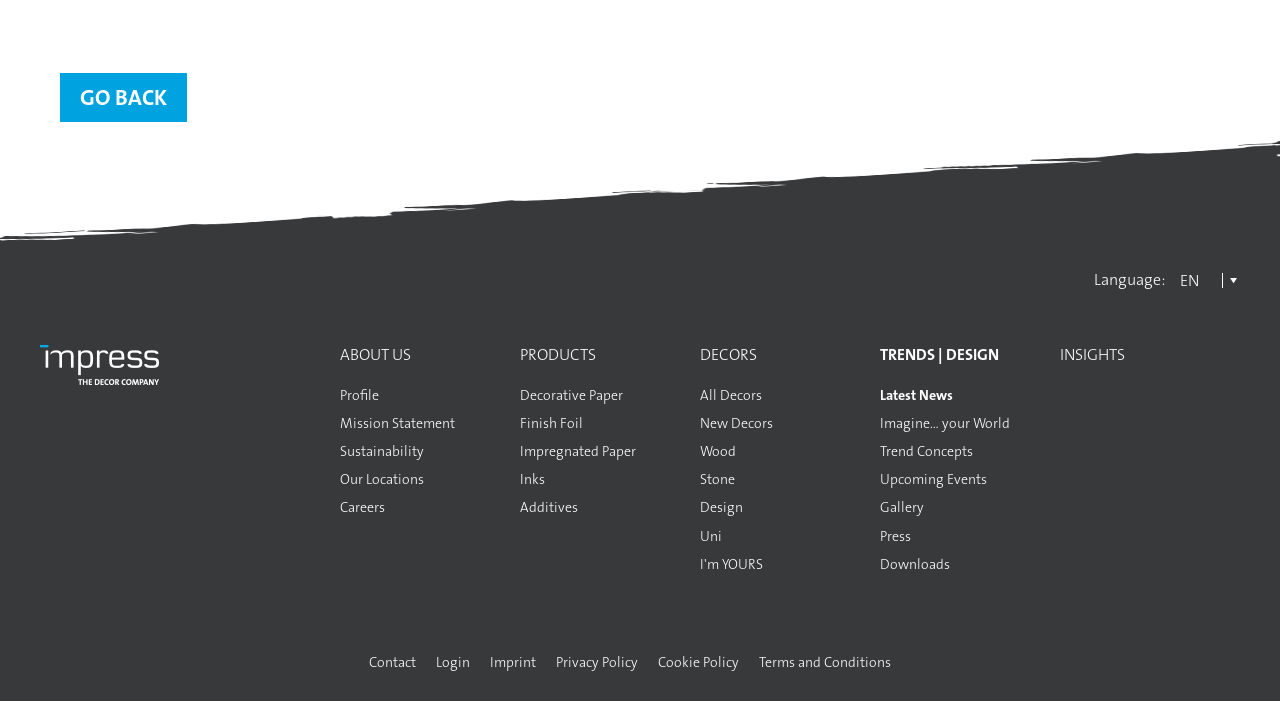Locate the bounding box coordinates of the clickable region to complete the following instruction: "explore decorative paper products."

[0.406, 0.55, 0.547, 0.576]